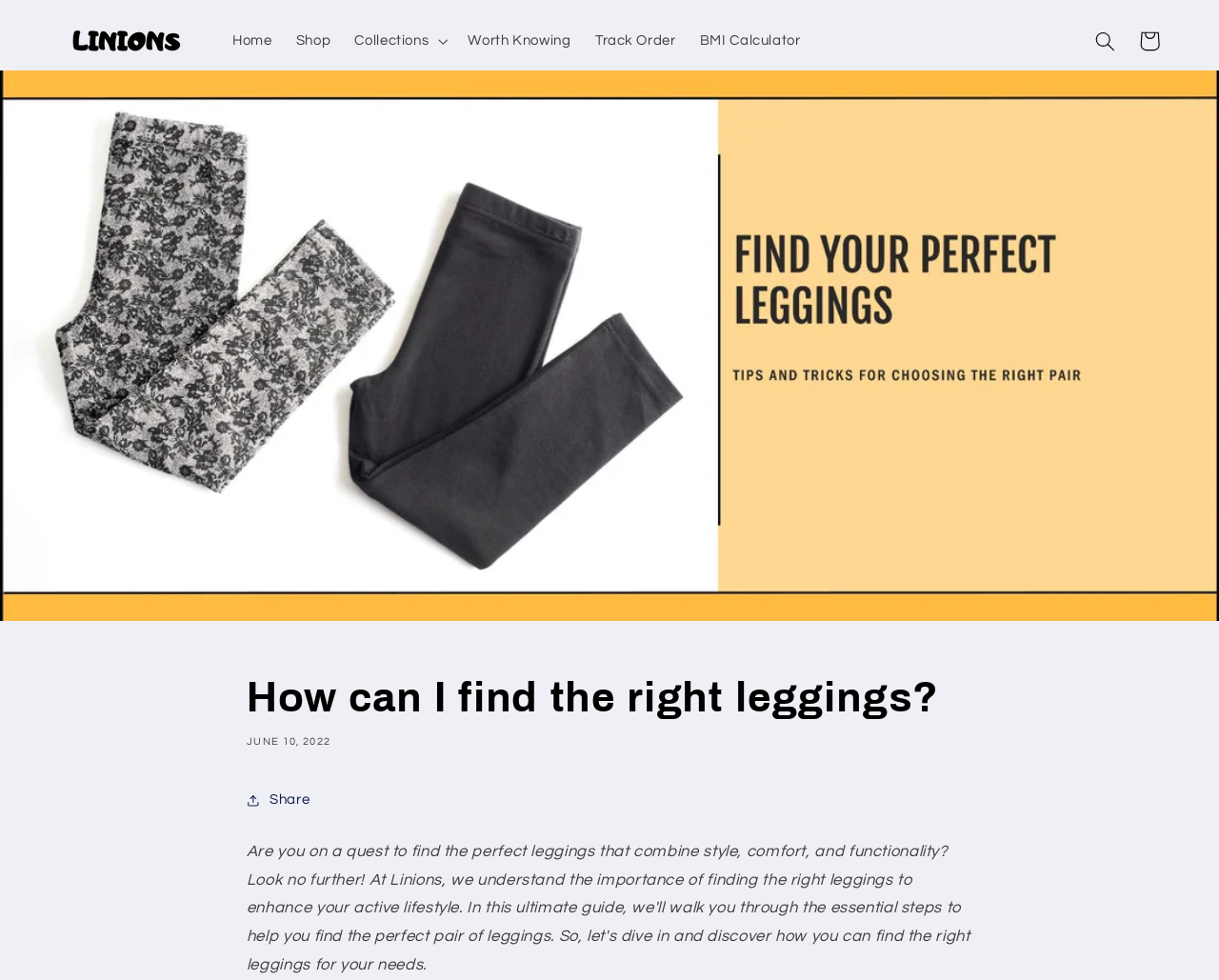Please find the bounding box for the UI component described as follows: "Worth Knowing".

[0.374, 0.02, 0.478, 0.063]